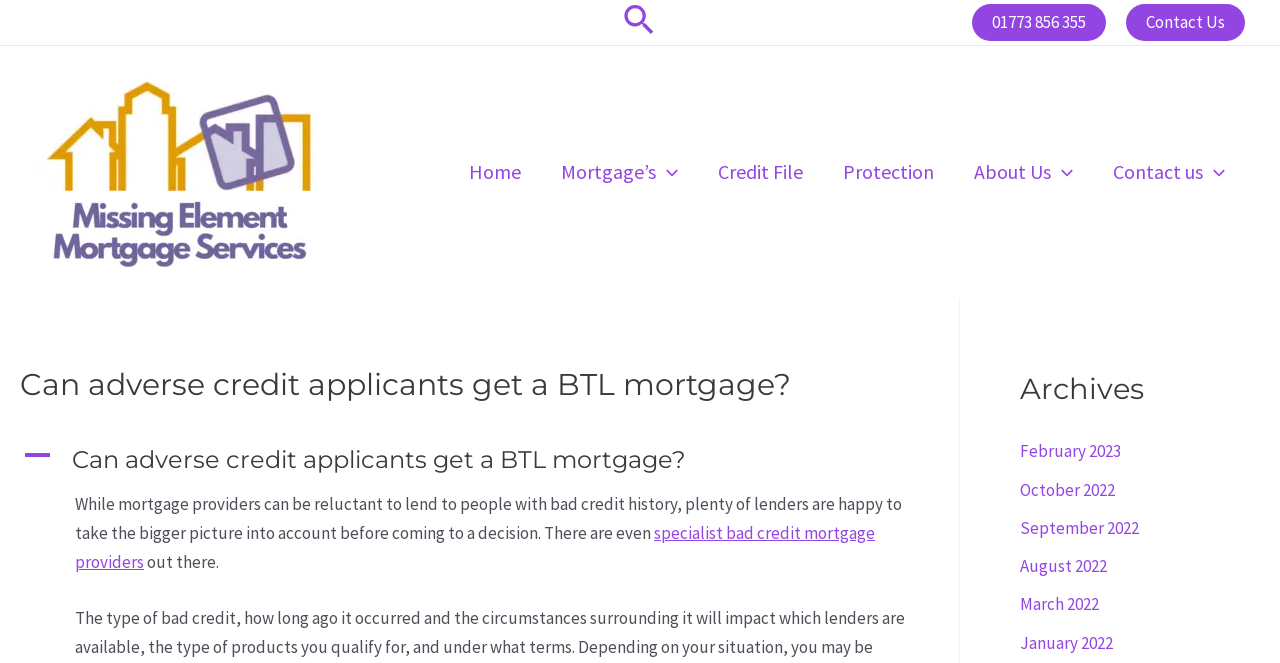Please answer the following question using a single word or phrase: What is the first item in the site navigation?

Home